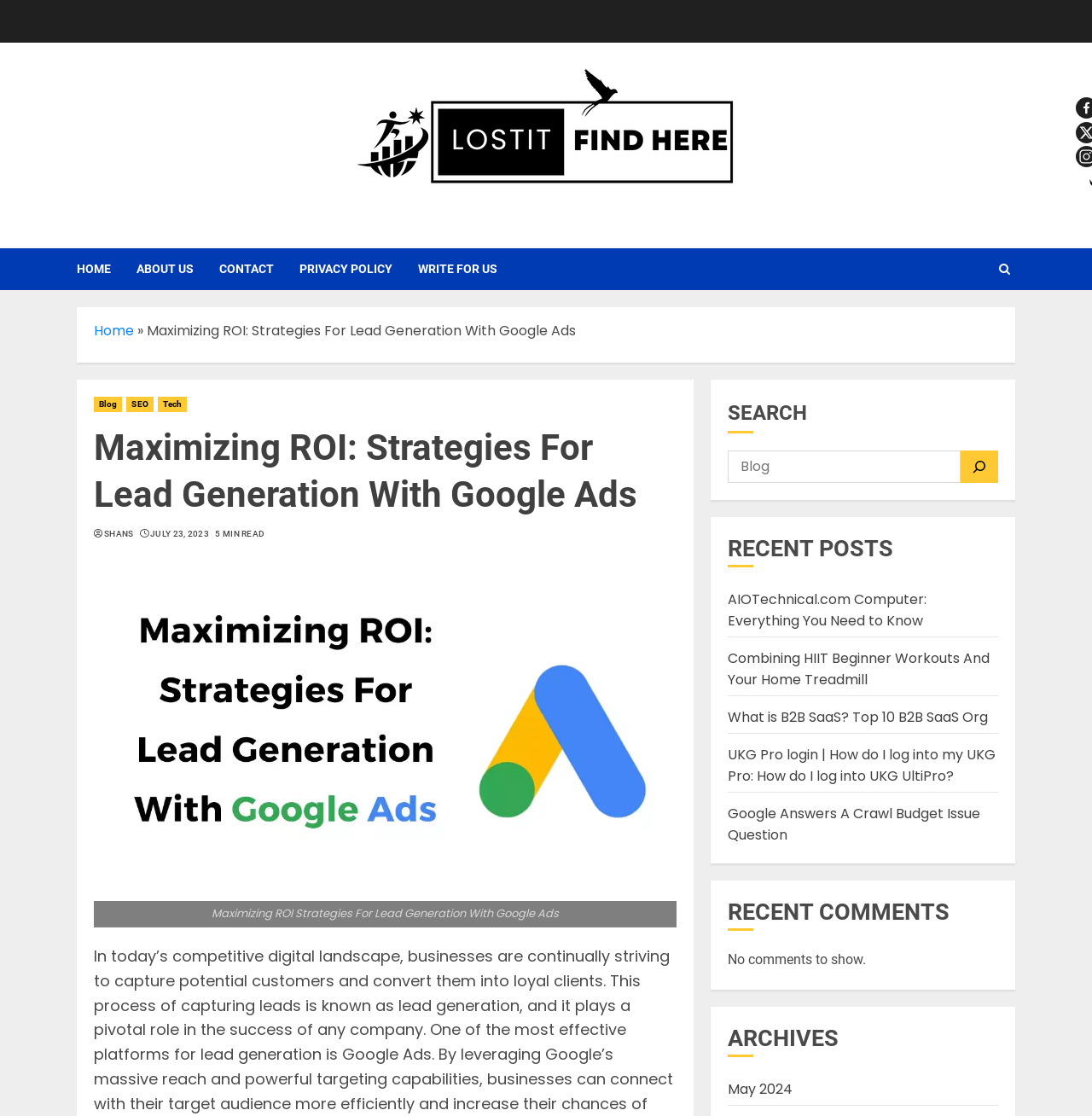Find and indicate the bounding box coordinates of the region you should select to follow the given instruction: "Search for something".

[0.667, 0.403, 0.88, 0.432]